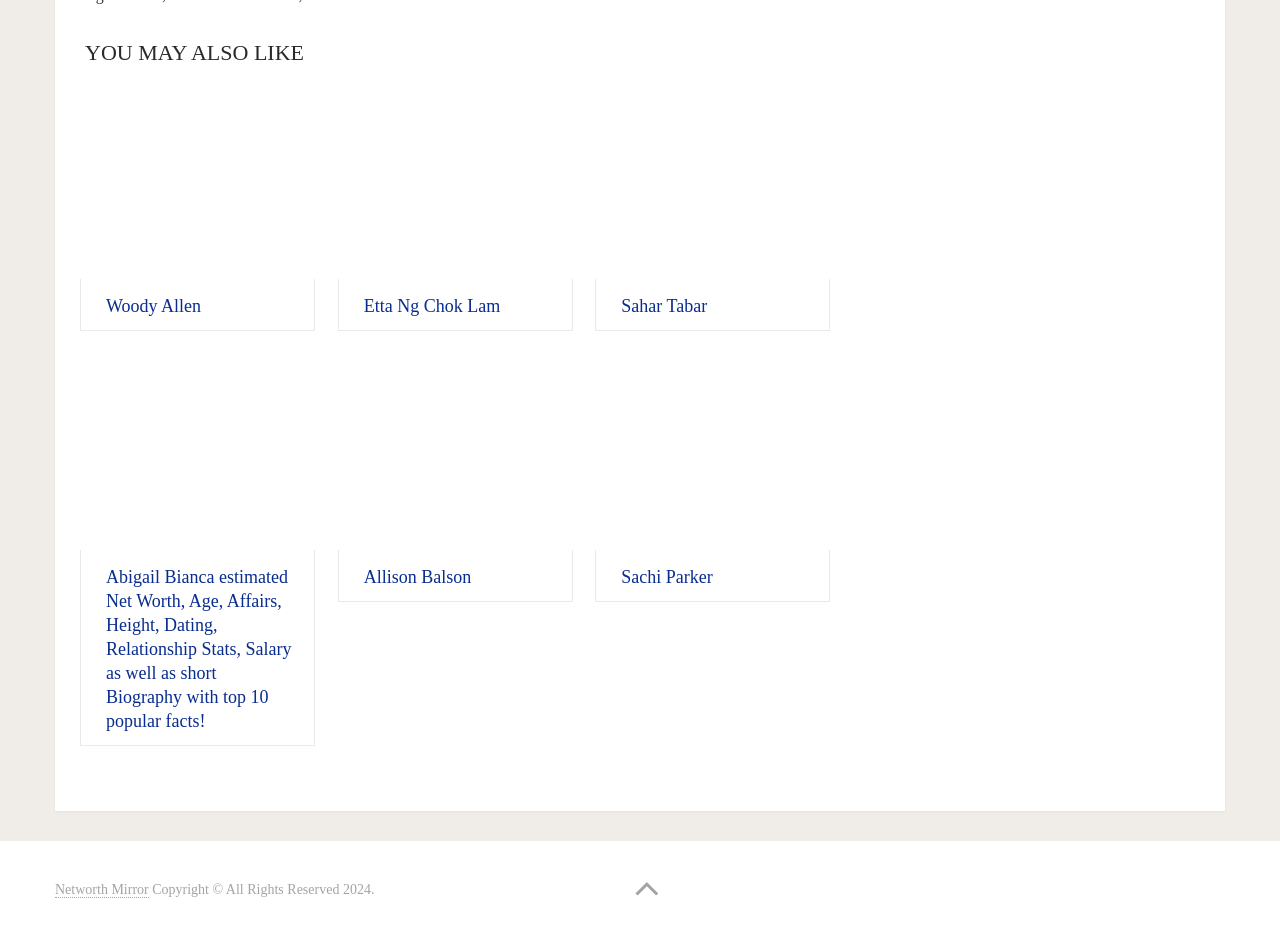Refer to the screenshot and give an in-depth answer to this question: What is the title of the section above the articles?

The title of the section above the articles is 'YOU MAY ALSO LIKE', which is indicated by the heading element with the text 'YOU MAY ALSO LIKE' at the top of the webpage.